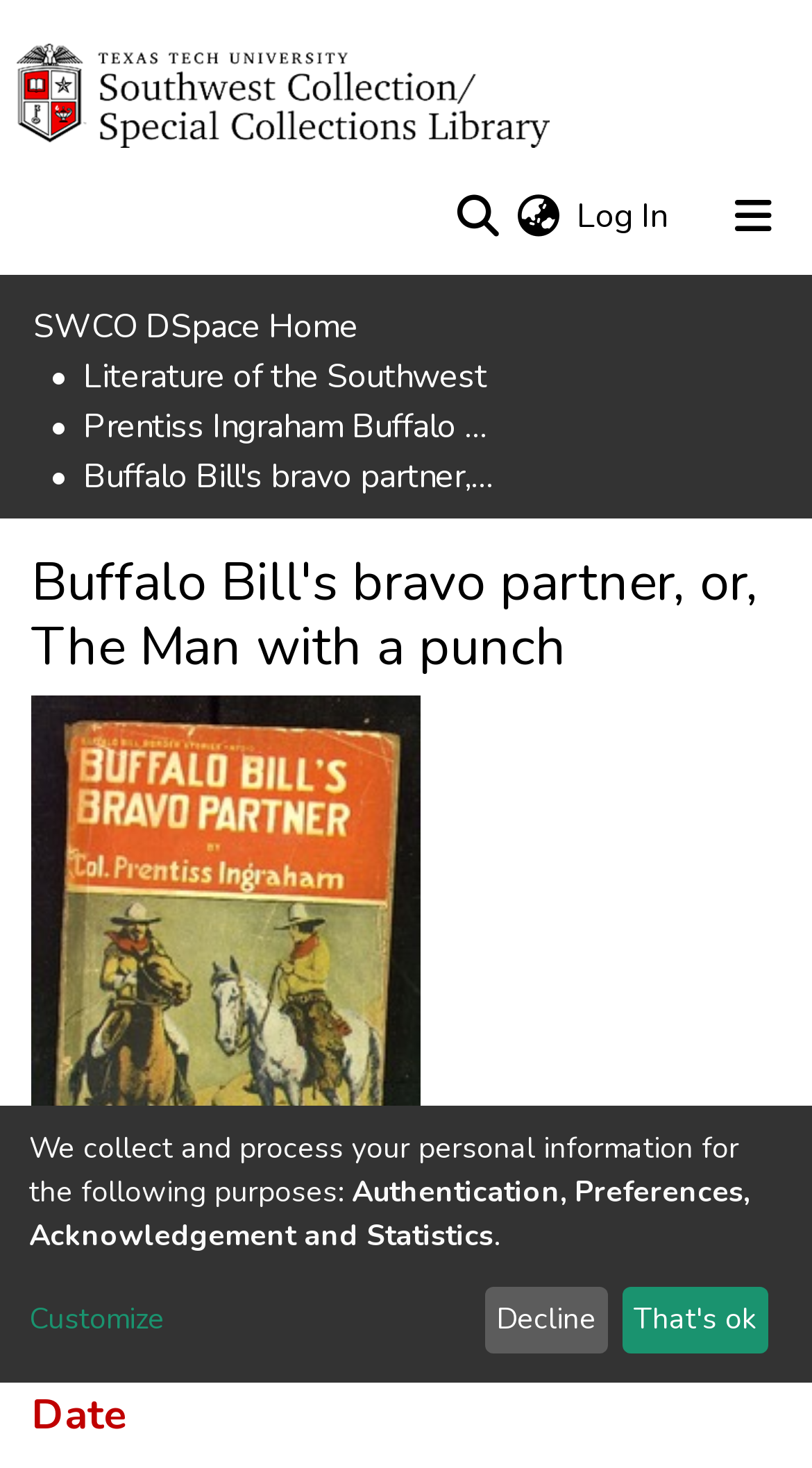Identify the bounding box coordinates of the region that needs to be clicked to carry out this instruction: "Download BuffaloBillsBravoPartnerOCR.pdf". Provide these coordinates as four float numbers ranging from 0 to 1, i.e., [left, top, right, bottom].

[0.038, 0.894, 0.854, 0.925]